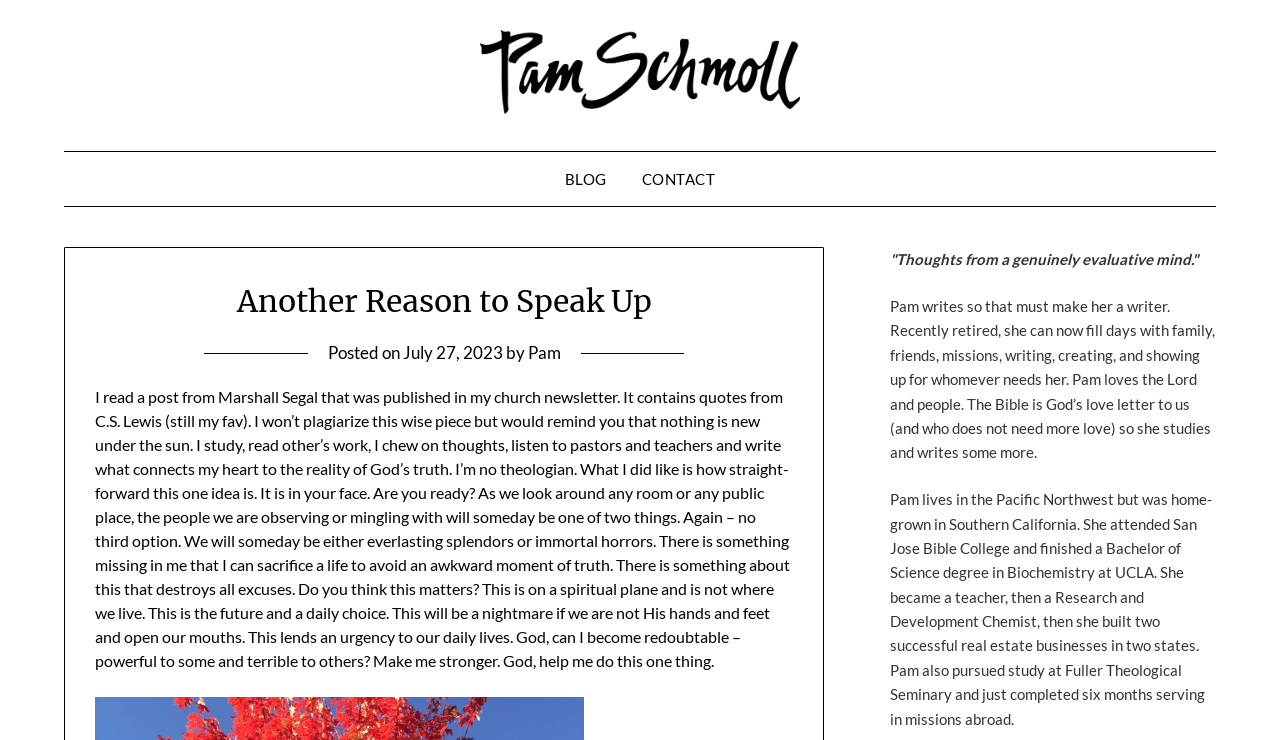What is the author's name?
Give a thorough and detailed response to the question.

The author's name is mentioned in the link 'Pam Schmoll' at the top of the page, and also in the text 'by Pam' and 'Pam writes so that must make her a writer.'